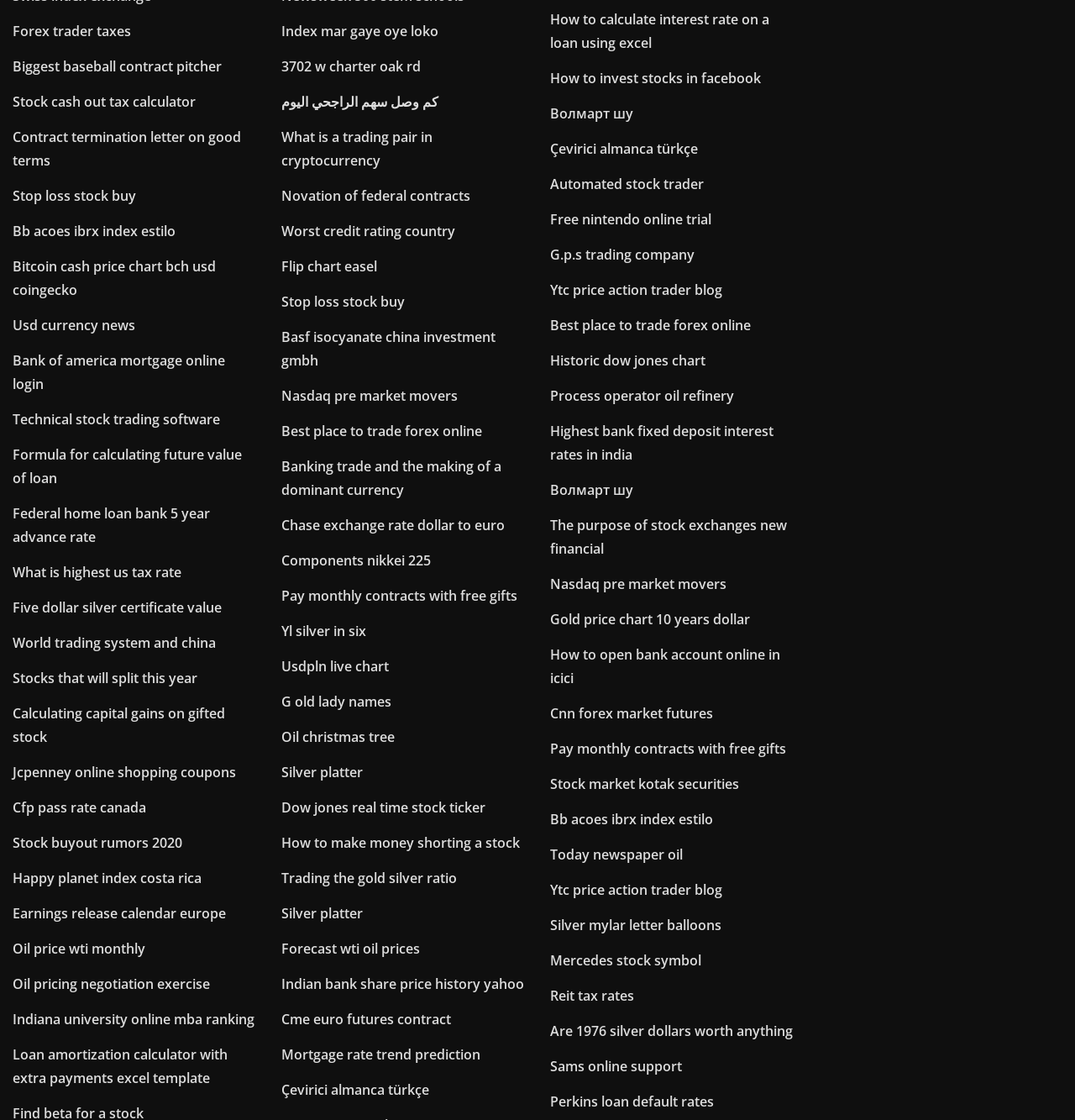What is the topic of the link with the text 'Bank of america mortgage online login'?
Use the information from the screenshot to give a comprehensive response to the question.

The link with the text 'Bank of america mortgage online login' suggests that the topic of this link is related to banking, specifically online mortgage services provided by Bank of America.